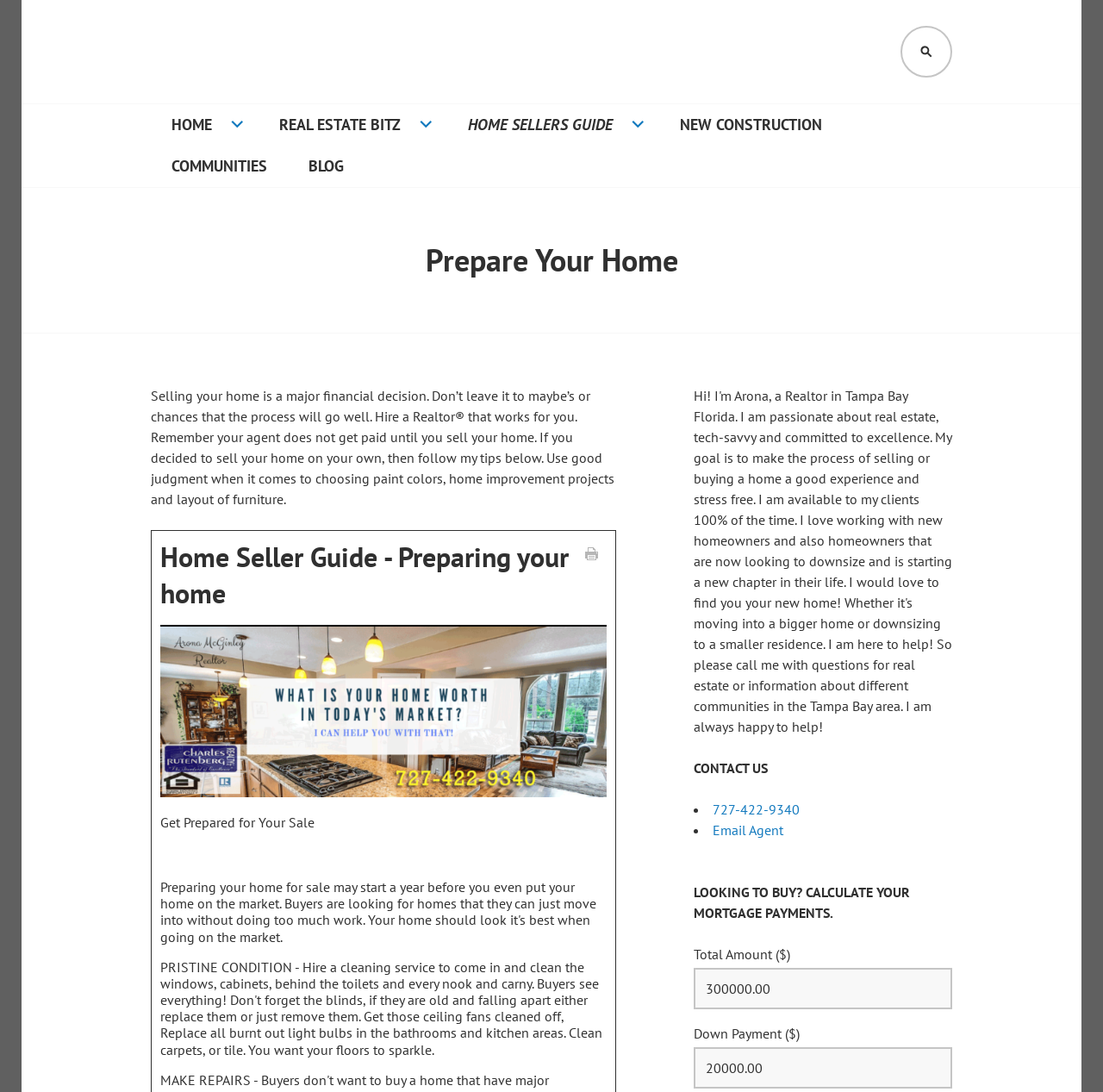Respond to the question below with a concise word or phrase:
What is the purpose of the 'CONTACT US' section?

To get in touch with the agent